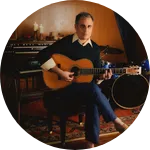What music genre does Greg Loiacono embody?
Please provide a full and detailed response to the question.

As a talented songwriter and performer, Greg Loiacono embodies the spirit of Americana and rock music, inviting viewers into his world of melodies and rhythms, which suggests that he embodies the genre of Americana and rock music.